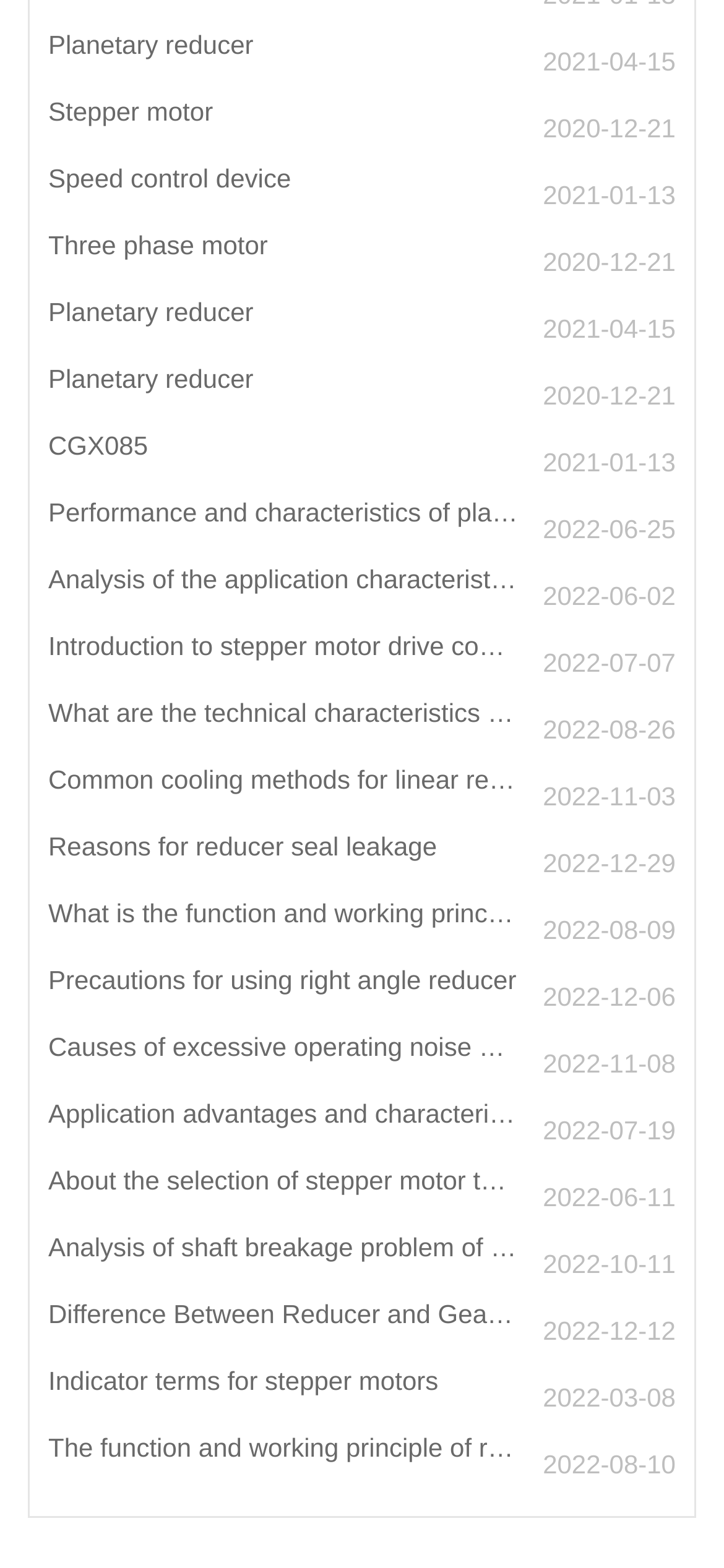Please give a succinct answer using a single word or phrase:
What is the topic of the latest article?

Reducer seal leakage